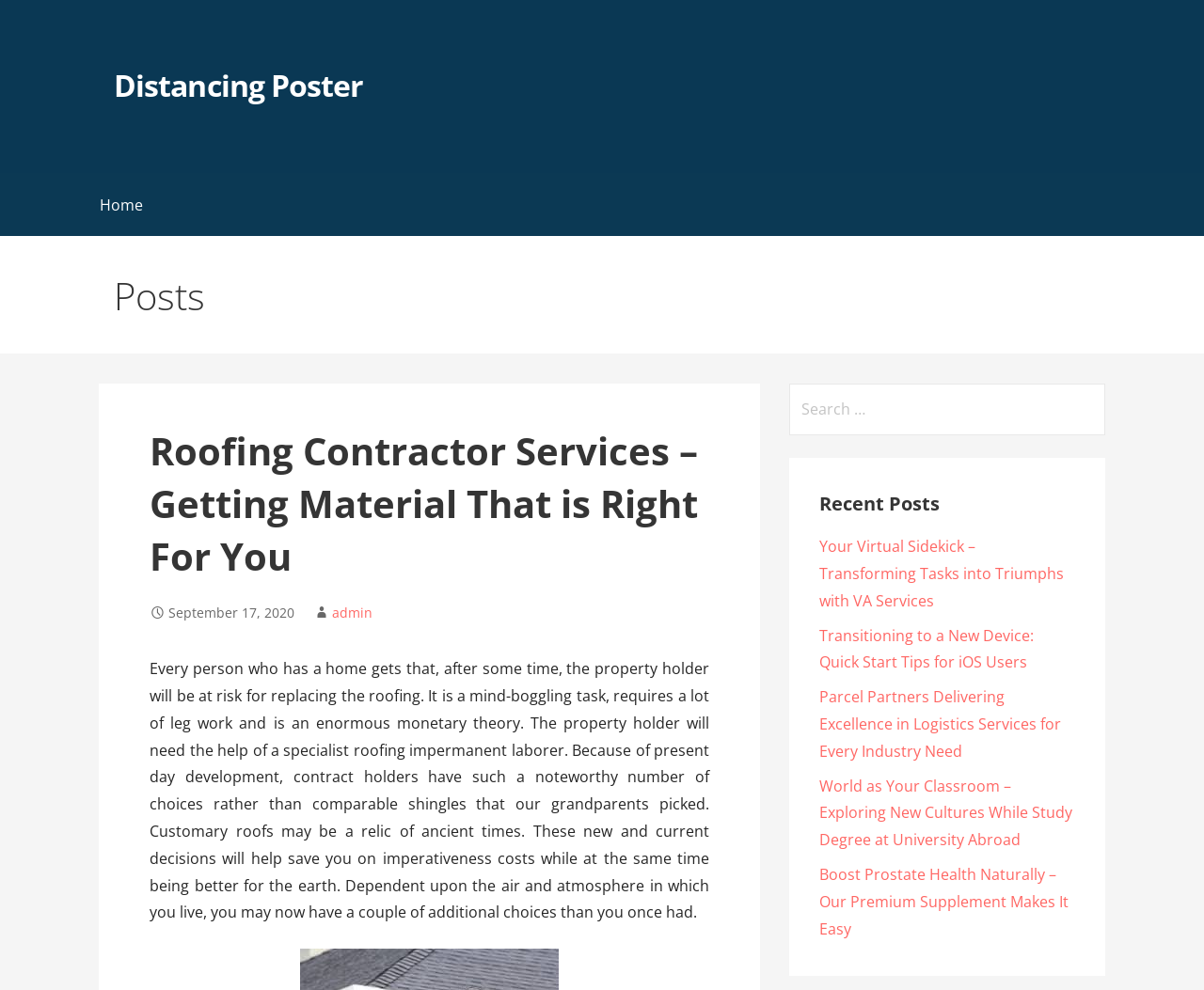What is the date of the current post?
Use the information from the image to give a detailed answer to the question.

I found the date of the current post by looking at the text 'September 17, 2020' which is located below the heading 'Posts' and above the text describing the roofing contractor services.